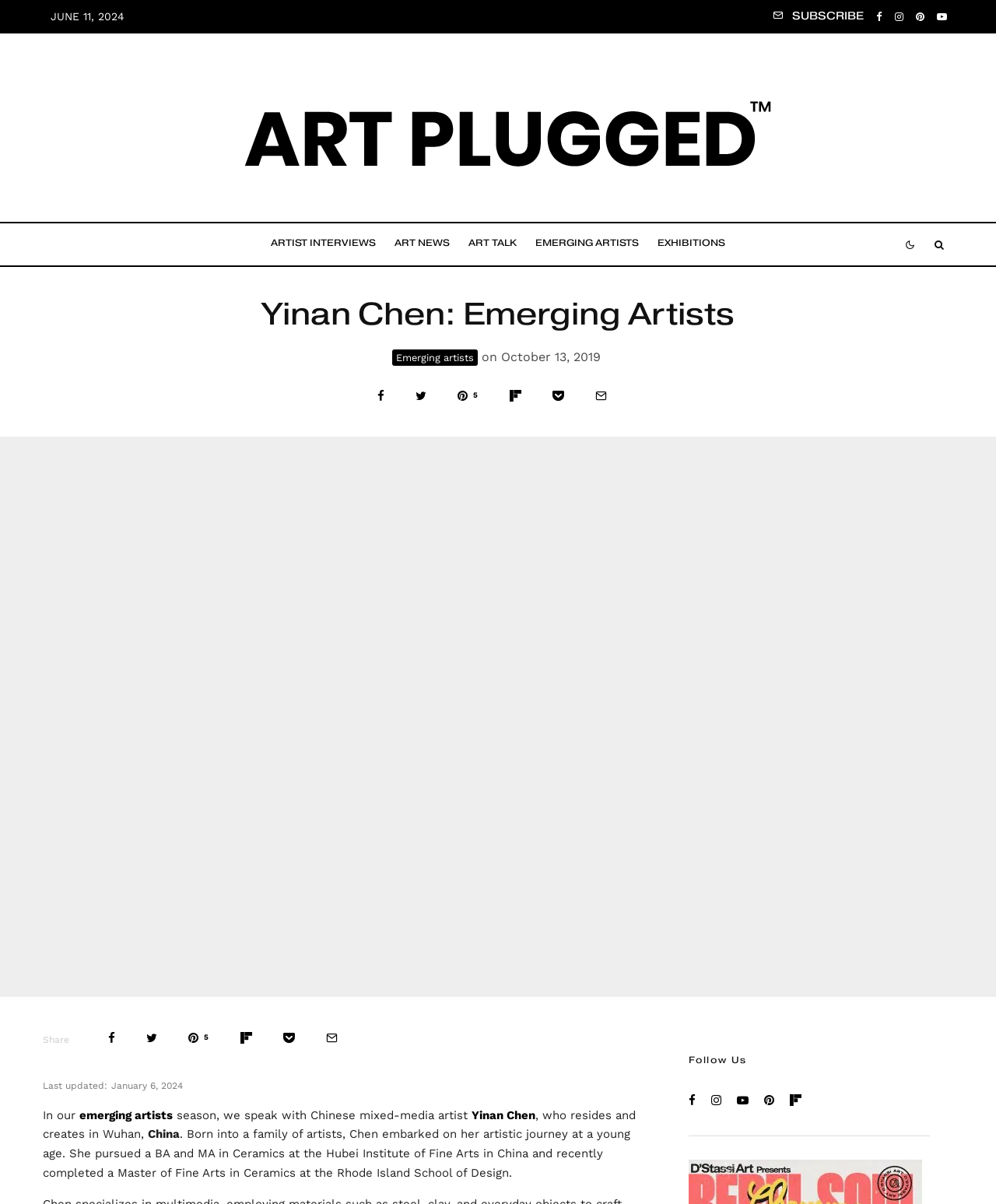Extract the bounding box coordinates for the HTML element that matches this description: "Artist Interviews". The coordinates should be four float numbers between 0 and 1, i.e., [left, top, right, bottom].

[0.262, 0.186, 0.387, 0.221]